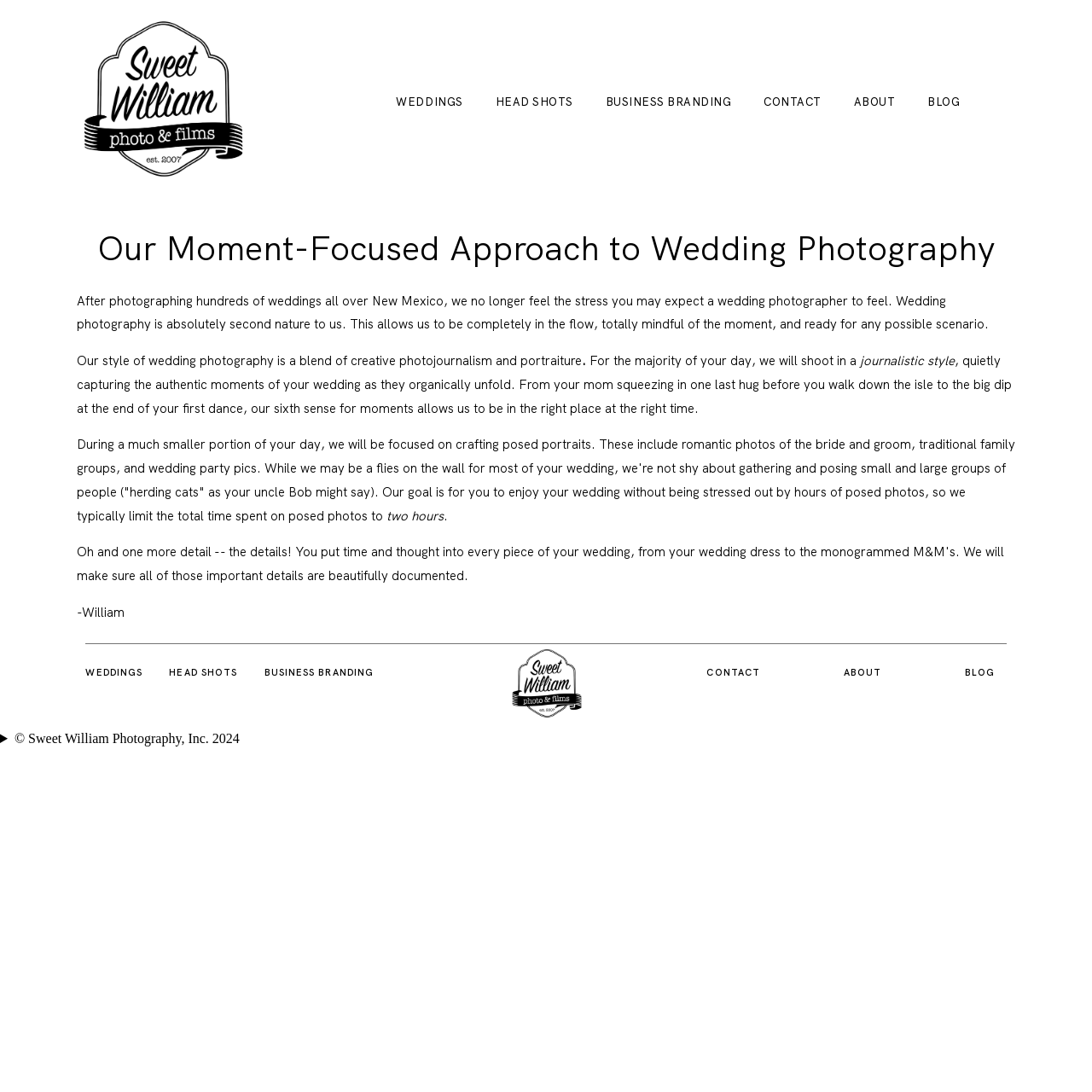Determine the bounding box coordinates of the clickable element to complete this instruction: "Read about the moment-focused approach to wedding photography". Provide the coordinates in the format of four float numbers between 0 and 1, [left, top, right, bottom].

[0.07, 0.21, 0.93, 0.244]